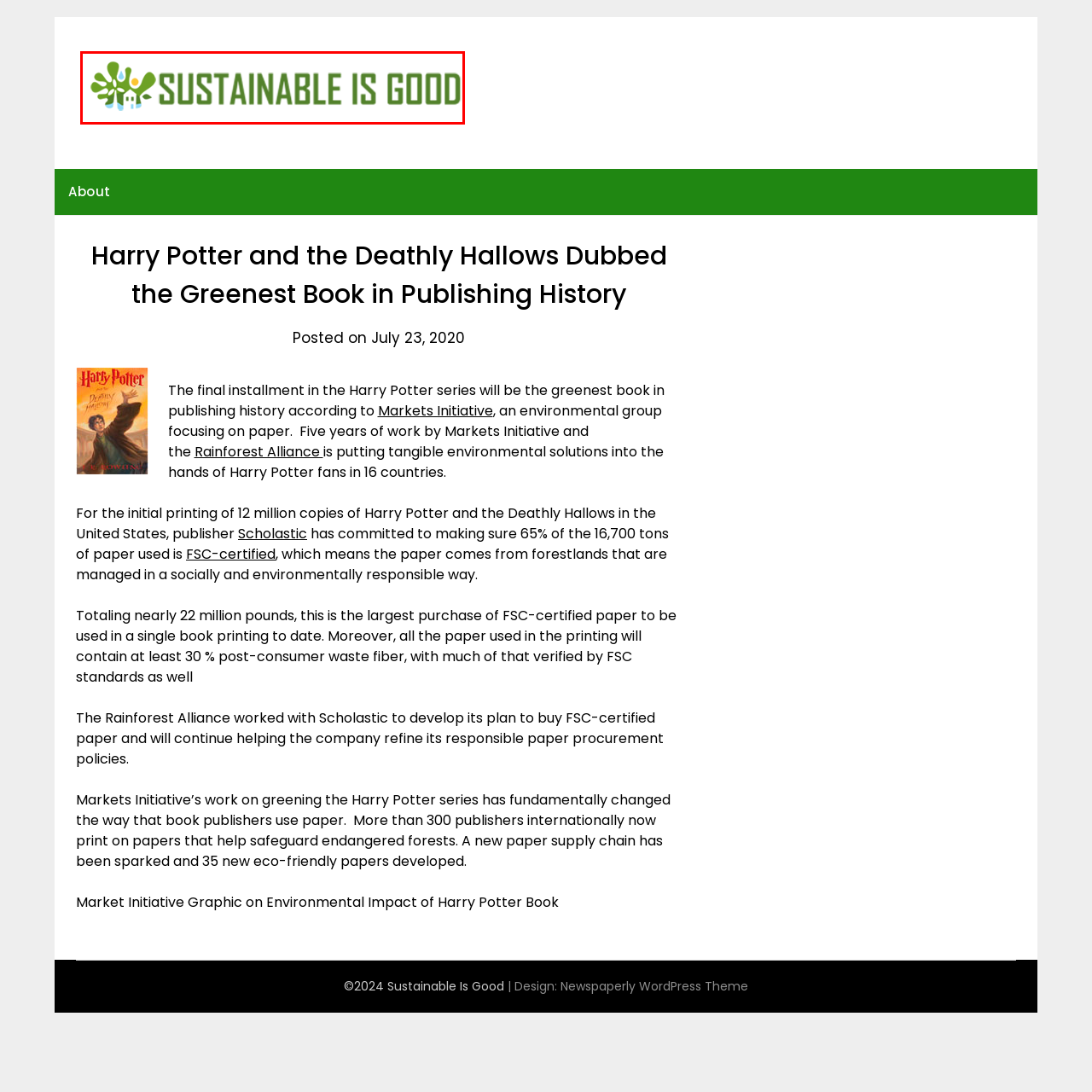Take a close look at the image outlined in red and answer the ensuing question with a single word or phrase:
What color is symbolizing ecological integrity?

Green and blue